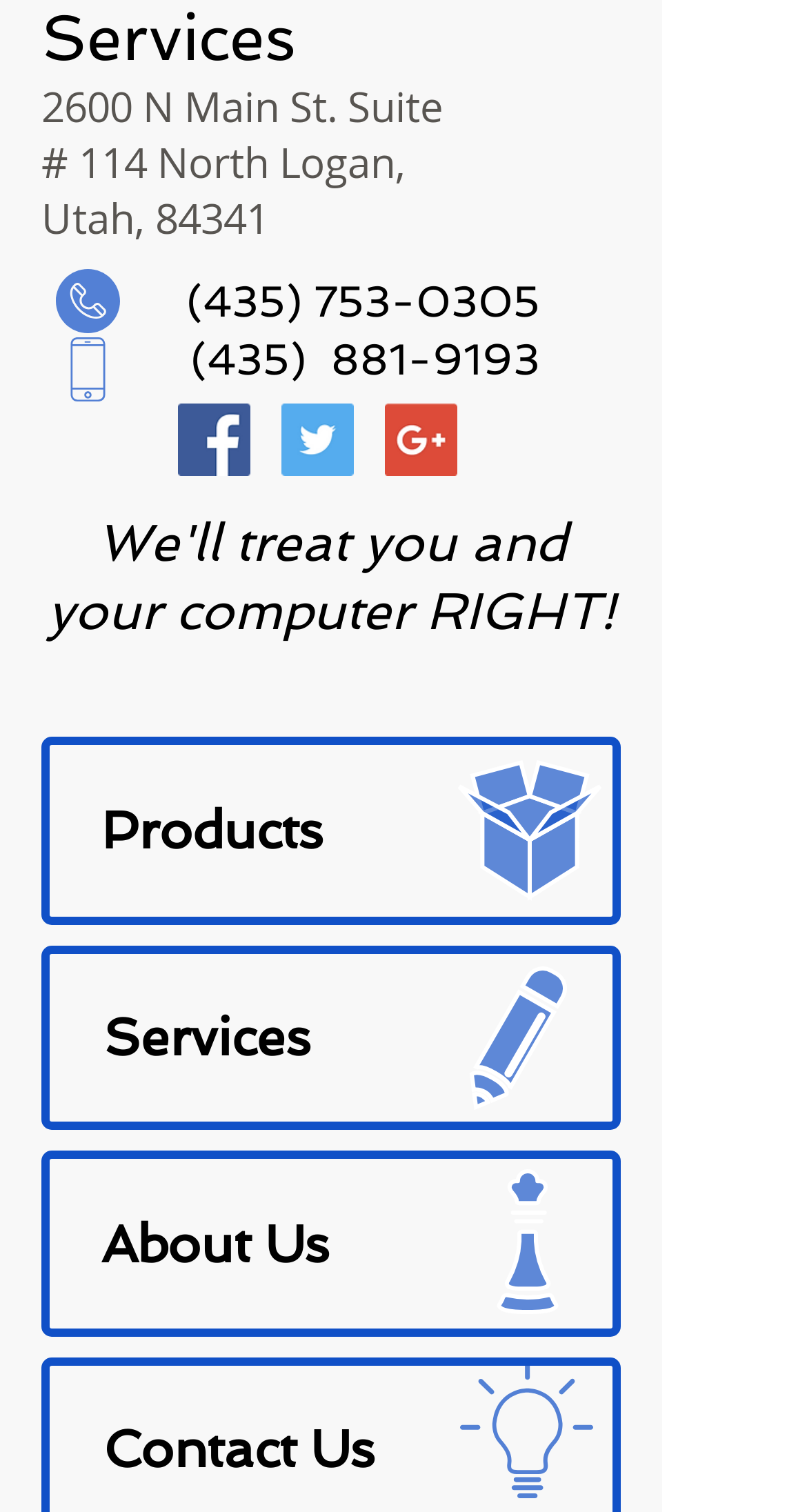Determine the bounding box coordinates of the UI element described by: "aria-label="Facebook Social Icon"".

[0.221, 0.267, 0.31, 0.315]